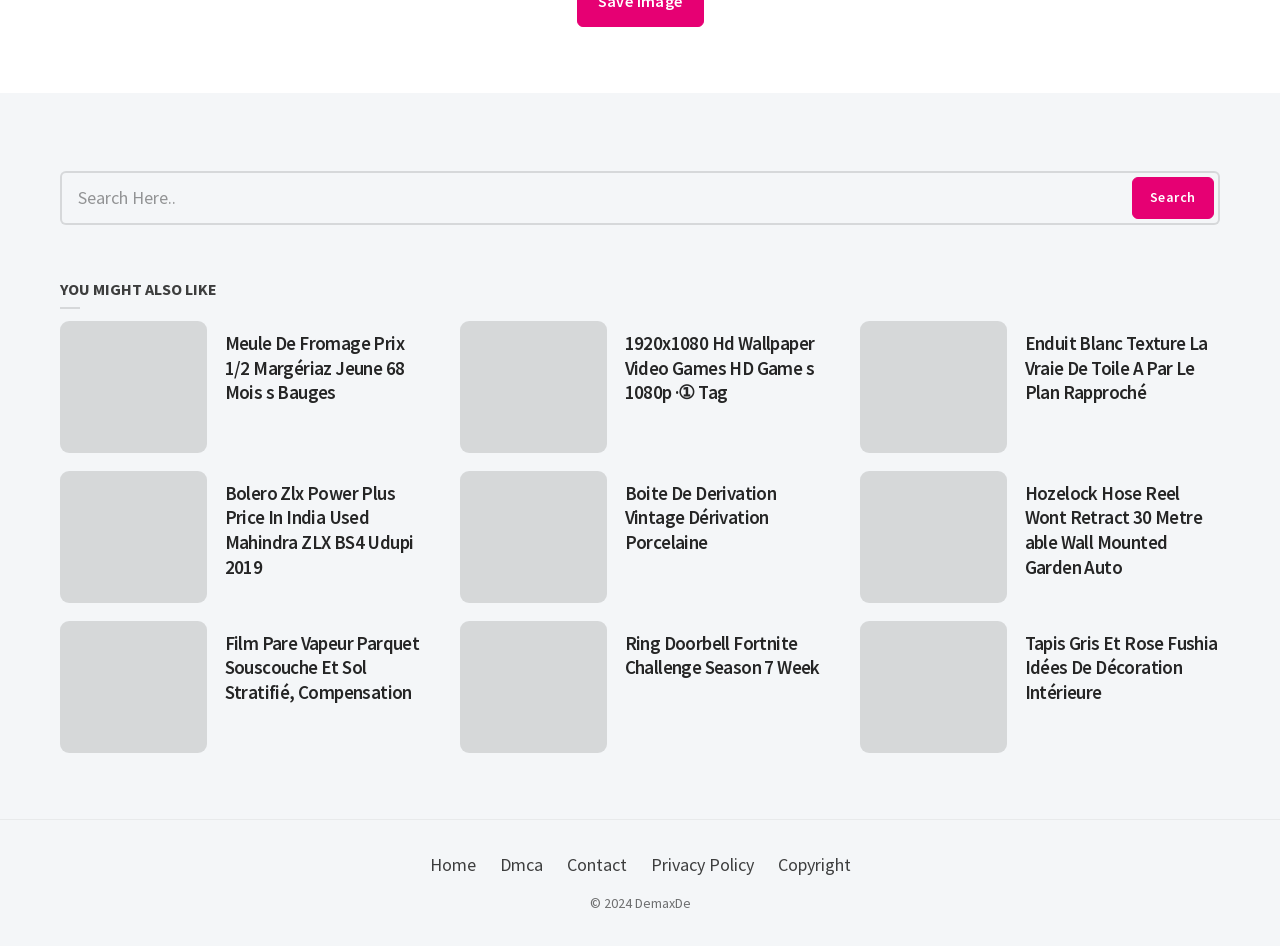Determine the bounding box coordinates of the clickable region to execute the instruction: "Go to 'Home'". The coordinates should be four float numbers between 0 and 1, denoted as [left, top, right, bottom].

[0.329, 0.893, 0.378, 0.934]